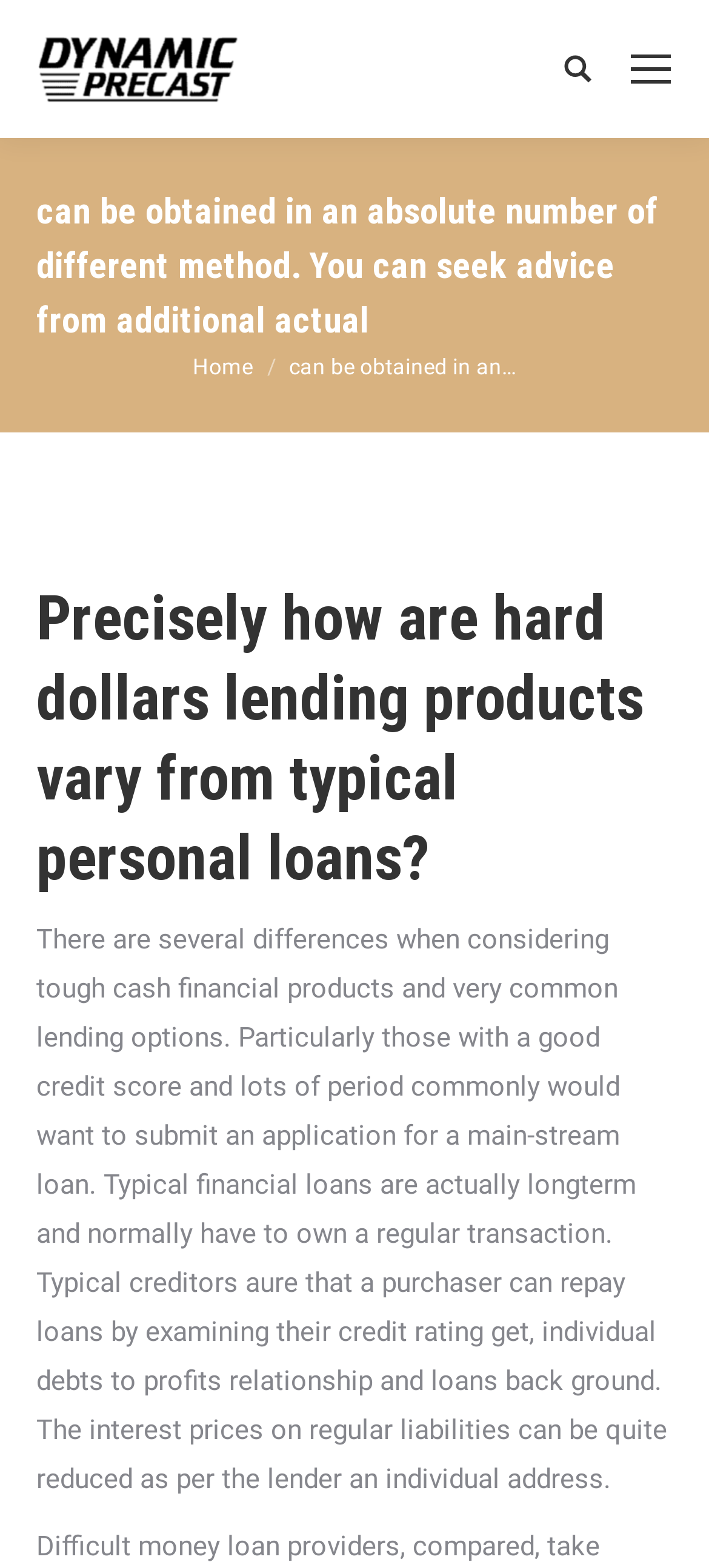Given the element description: "Go to Top", predict the bounding box coordinates of this UI element. The coordinates must be four float numbers between 0 and 1, given as [left, top, right, bottom].

[0.862, 0.707, 0.974, 0.758]